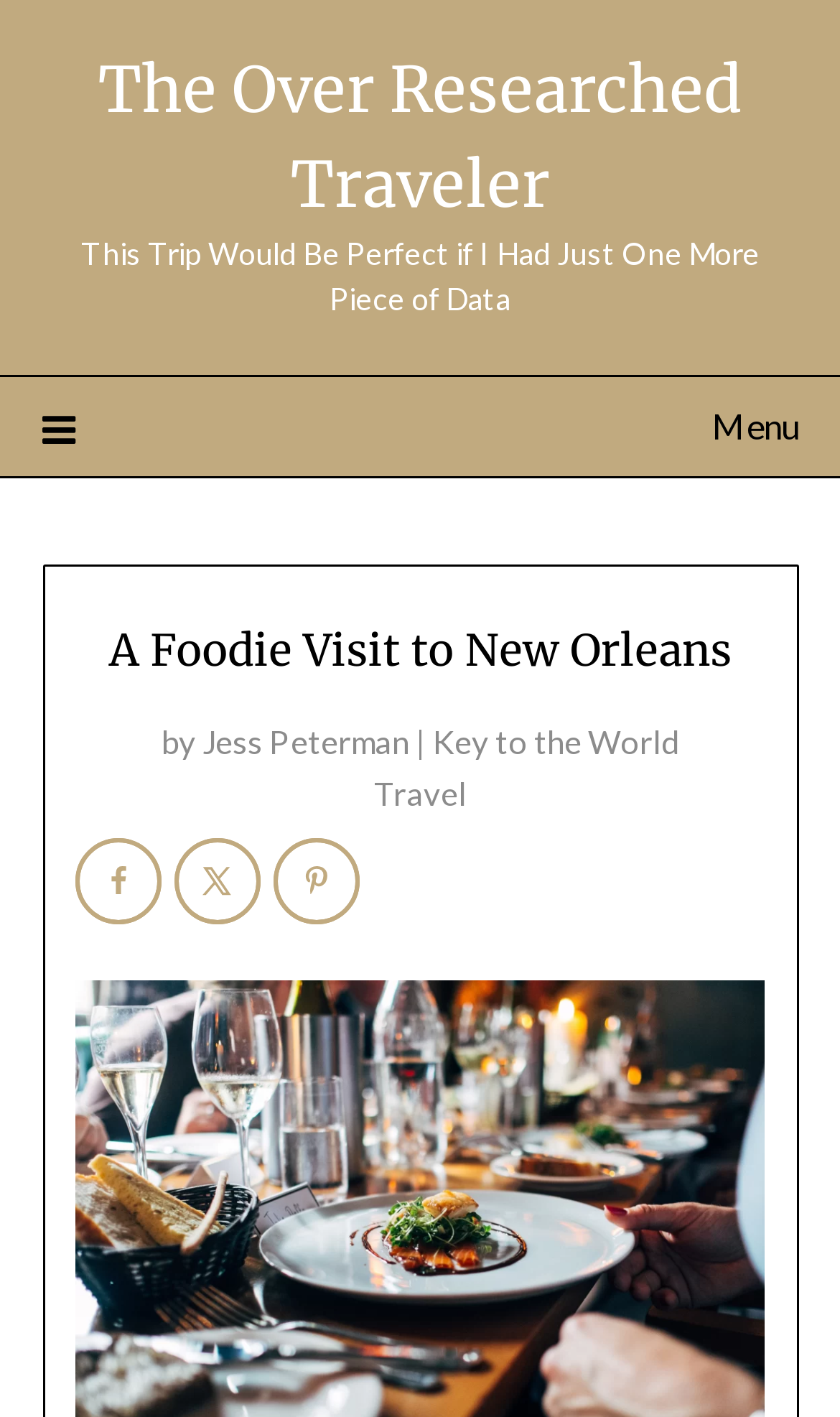Please provide a brief answer to the following inquiry using a single word or phrase:
How many images are used for social media sharing?

3